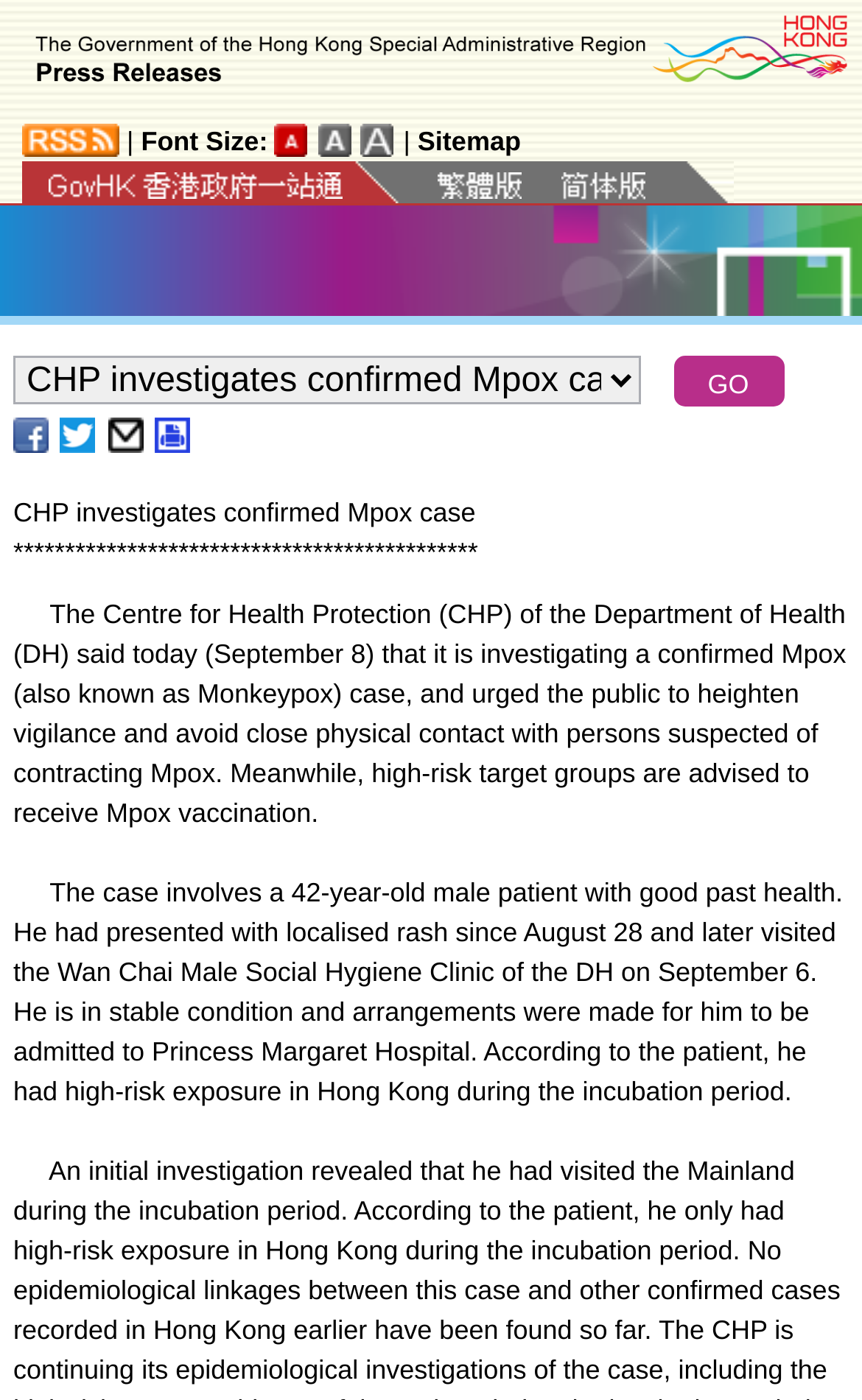Identify the bounding box coordinates of the section to be clicked to complete the task described by the following instruction: "Switch to Traditional Chinese". The coordinates should be four float numbers between 0 and 1, formatted as [left, top, right, bottom].

[0.508, 0.115, 0.605, 0.145]